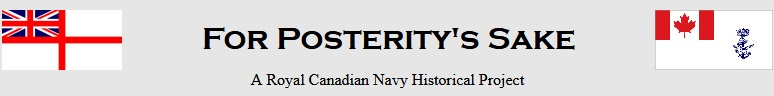What tone does the layout convey?
Refer to the screenshot and deliver a thorough answer to the question presented.

The clean and organized layout of the image conveys a sense of reverence and formality, which is appropriate for historical documentation and remembrance, as it is a historical initiative dedicated to preserving the legacy and stories of the Royal Canadian Navy.